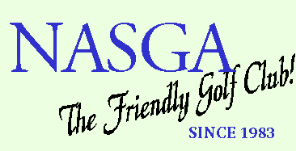Provide a single word or phrase to answer the given question: 
What is the tagline of NASGA?

The Friendly Golf Club!